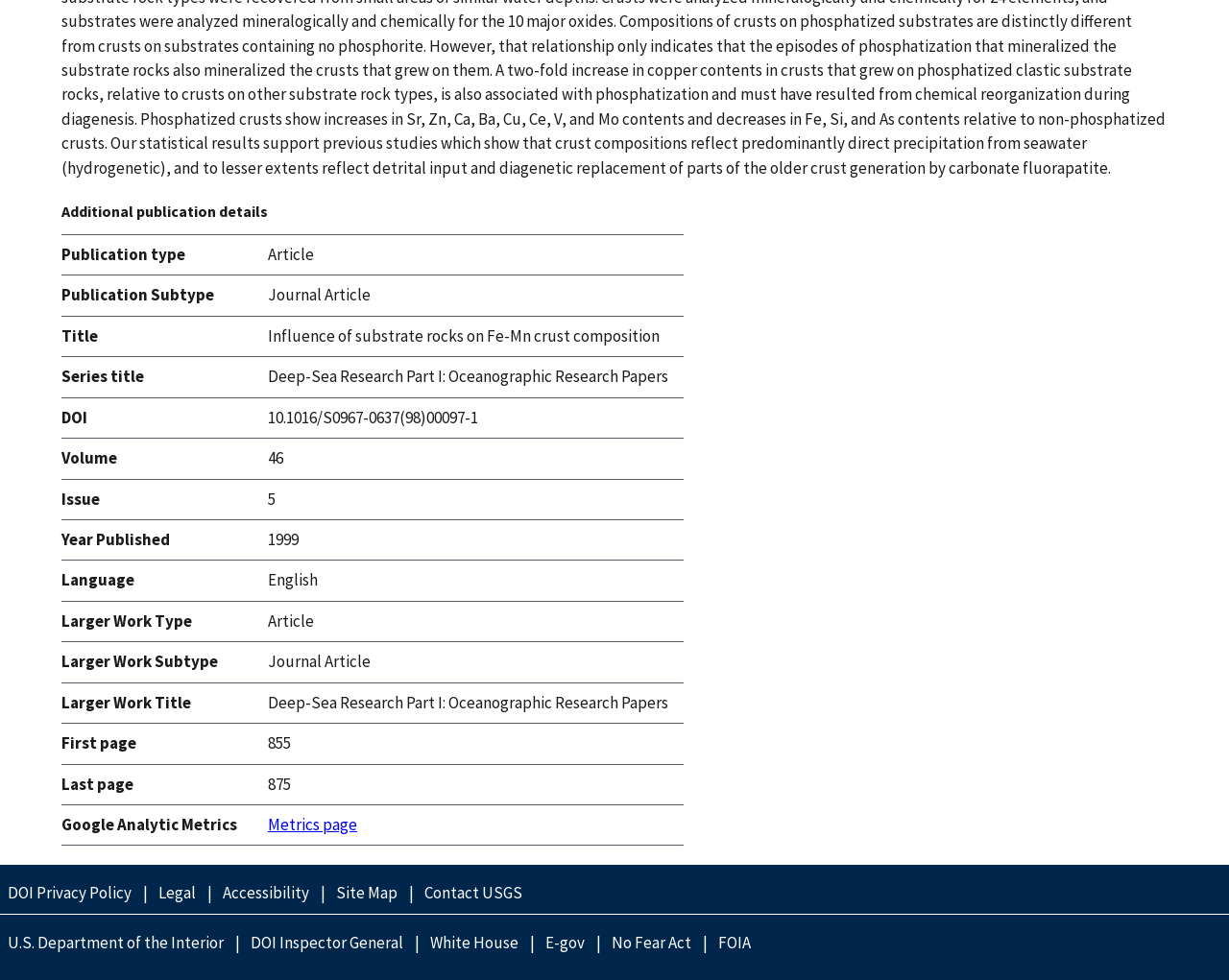Given the element description: "Legal", predict the bounding box coordinates of this UI element. The coordinates must be four float numbers between 0 and 1, given as [left, top, right, bottom].

[0.123, 0.899, 0.166, 0.924]